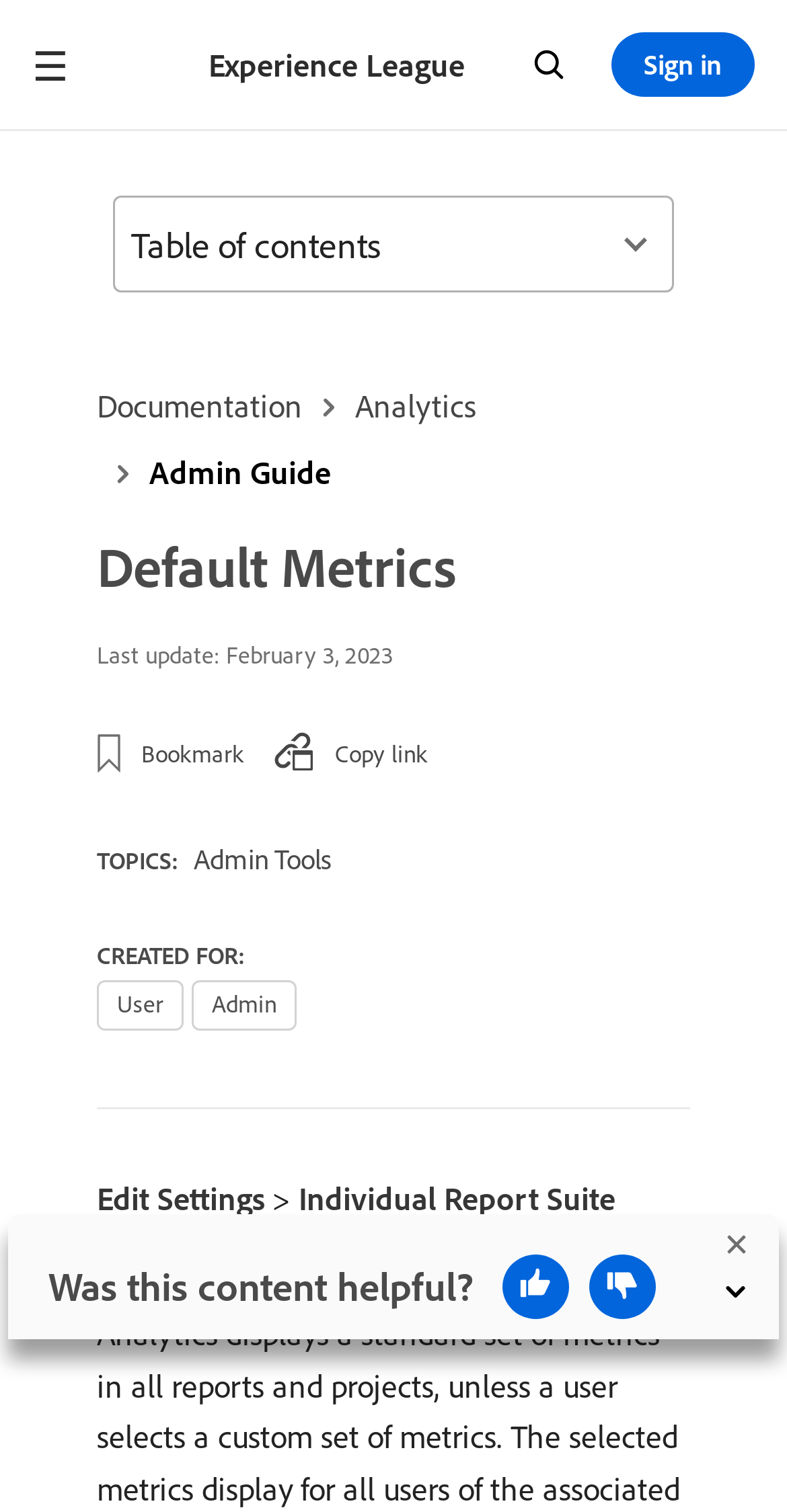What is the question being asked in the feedback bar?
Please look at the screenshot and answer using one word or phrase.

Was this content helpful?